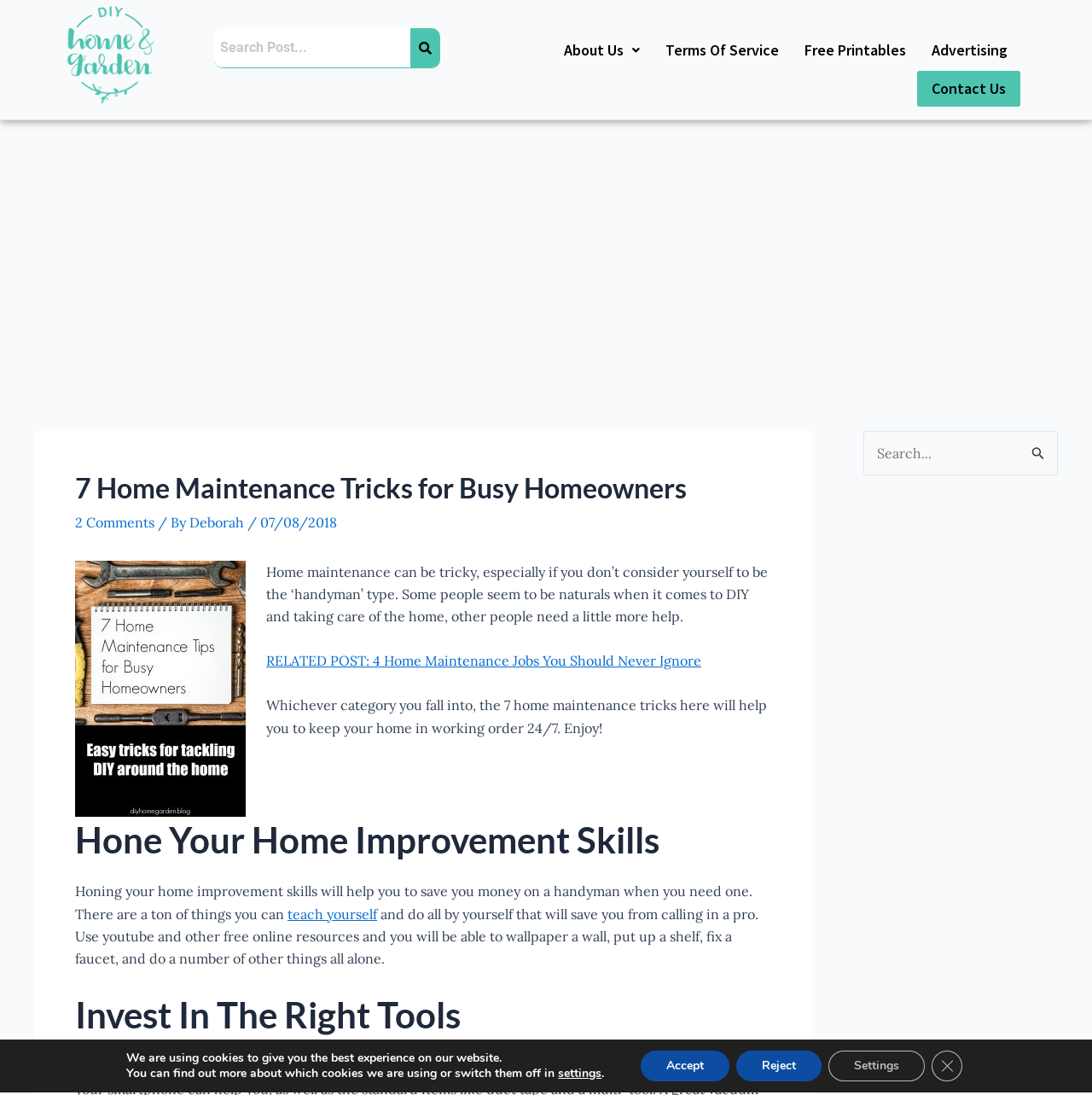Pinpoint the bounding box coordinates for the area that should be clicked to perform the following instruction: "Contact us".

[0.84, 0.065, 0.935, 0.097]